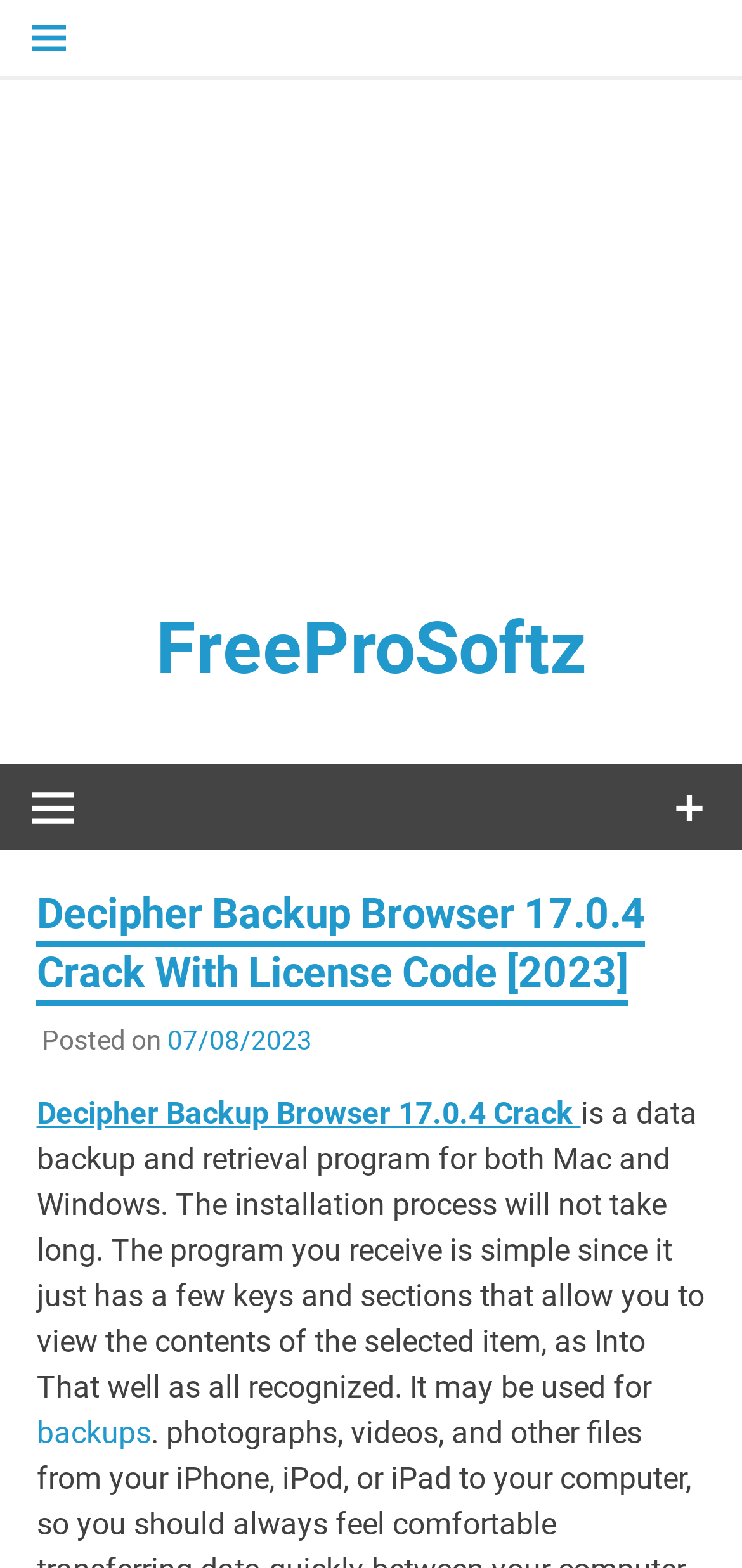Identify the bounding box coordinates for the UI element described as: "real state". The coordinates should be provided as four floats between 0 and 1: [left, top, right, bottom].

None